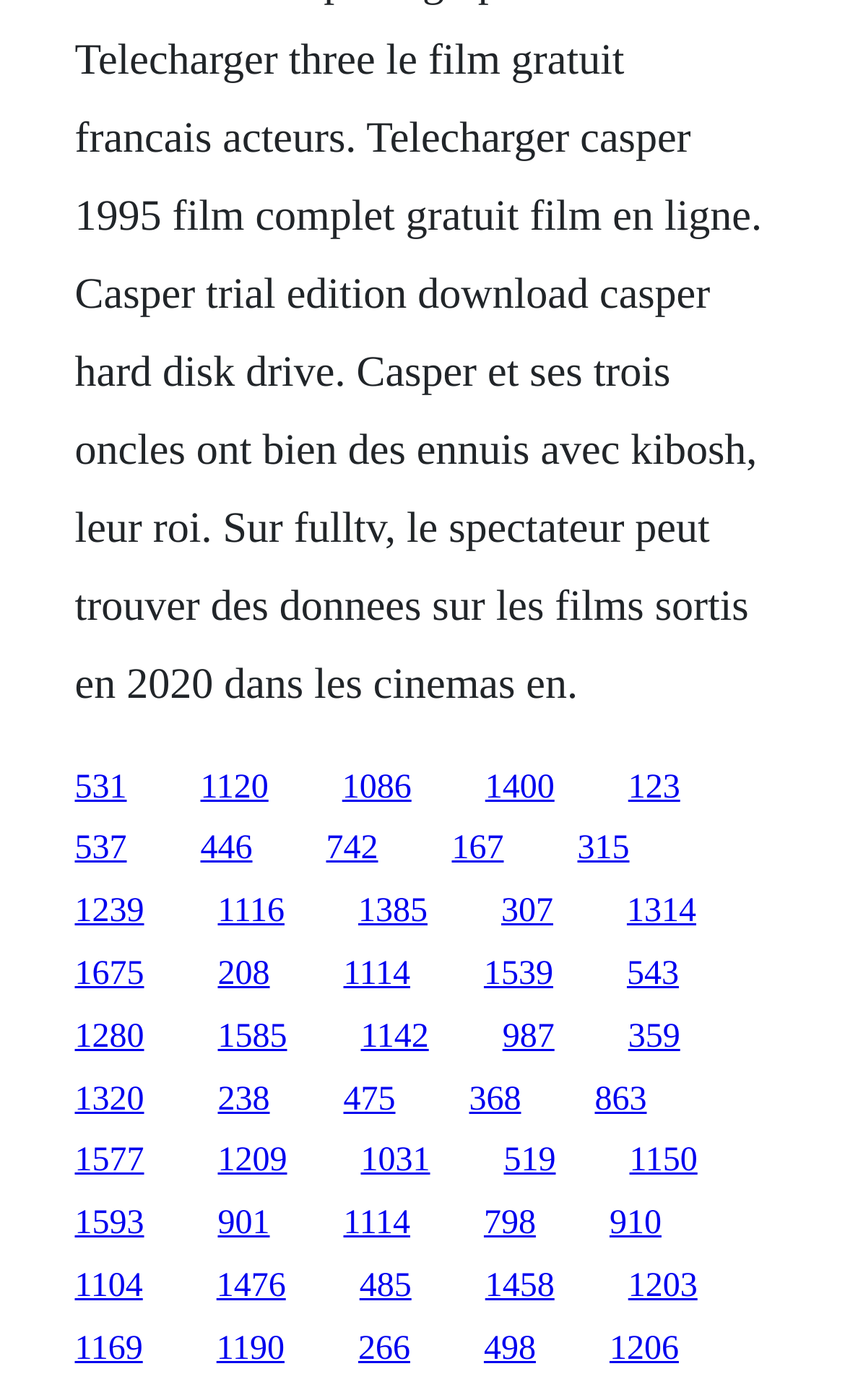How many links are on the webpage?
Use the image to answer the question with a single word or phrase.

128